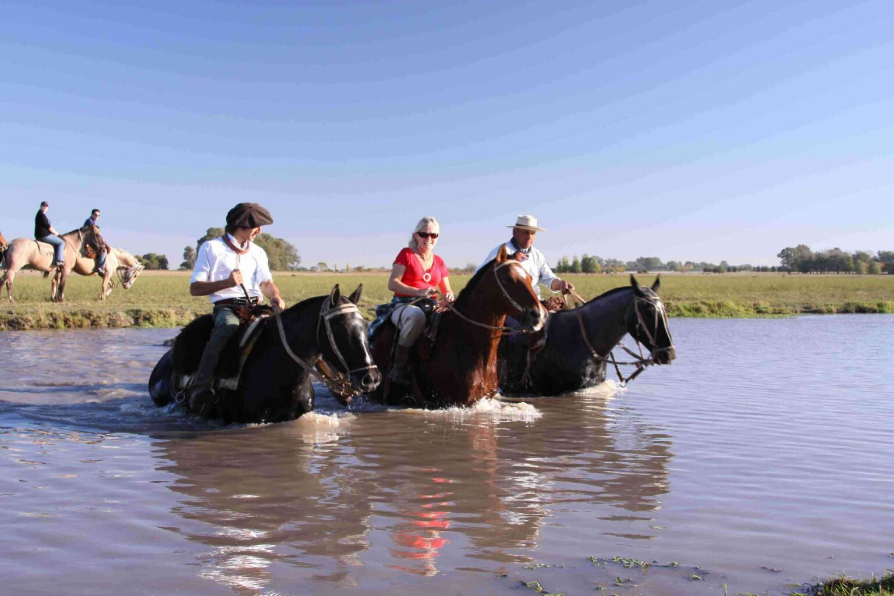Give an in-depth summary of the scene depicted in the image.

In this picturesque scene set in the beautiful landscapes of Buenos Aires, three riders navigate a serene waterway on horseback. The sunlight reflects off the water, casting a warm glow on the riders. The woman in the red shirt, flanked by two men—one in a traditional gaucho hat and an elegant outfit, and the other wearing a more casual tone—appear engaged in conversation as they relish the unique experience of horseback riding through nature's tranquility. In the background, additional riders can be seen, highlighting the communal joy of this adventurous outing. This image beautifully encapsulates the blend of tradition and nature that defines a horseback riding day in Argentina, inviting both locals and visitors to explore the urban oasis of Buenos Aires from a refreshing perspective.